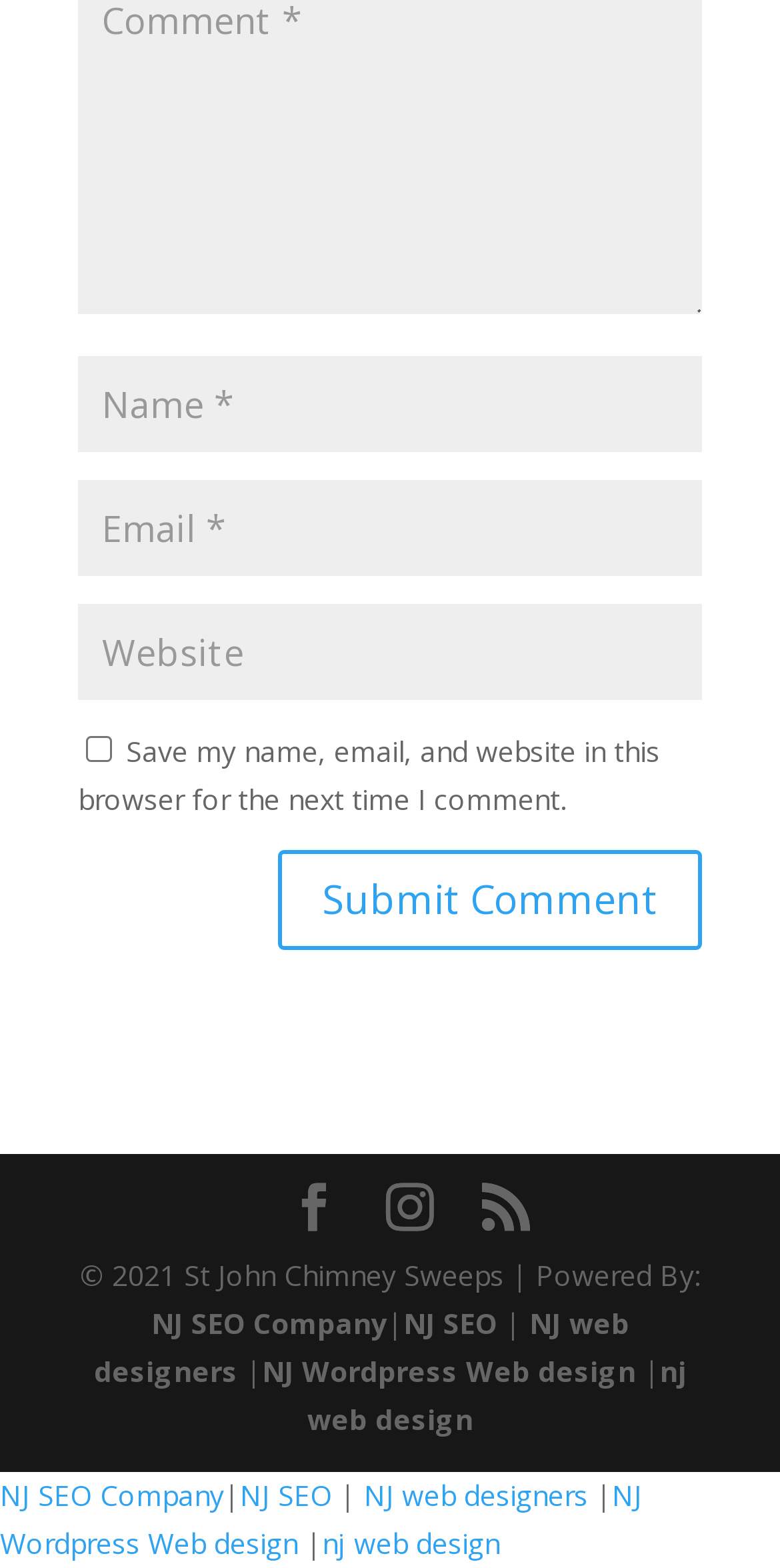Determine the bounding box coordinates of the clickable element to complete this instruction: "Click the Home link". Provide the coordinates in the format of four float numbers between 0 and 1, [left, top, right, bottom].

None